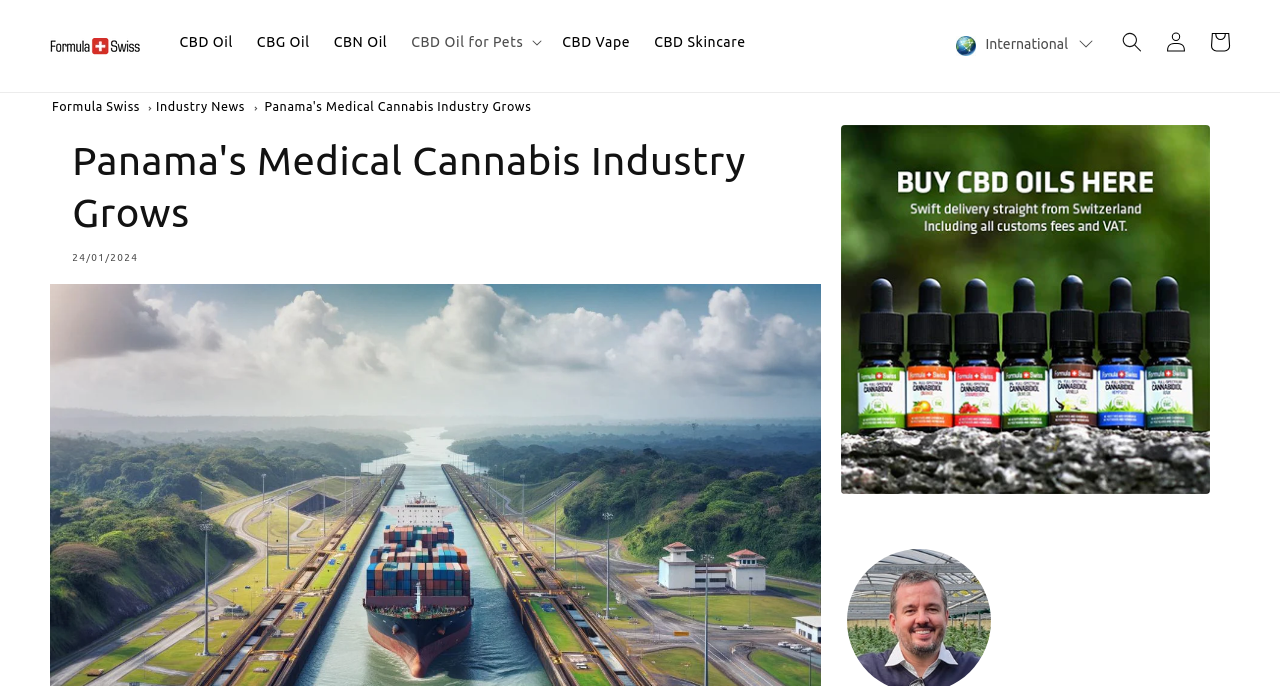Identify the bounding box coordinates for the UI element described as follows: "International". Ensure the coordinates are four float numbers between 0 and 1, formatted as [left, top, right, bottom].

[0.734, 0.029, 0.867, 0.105]